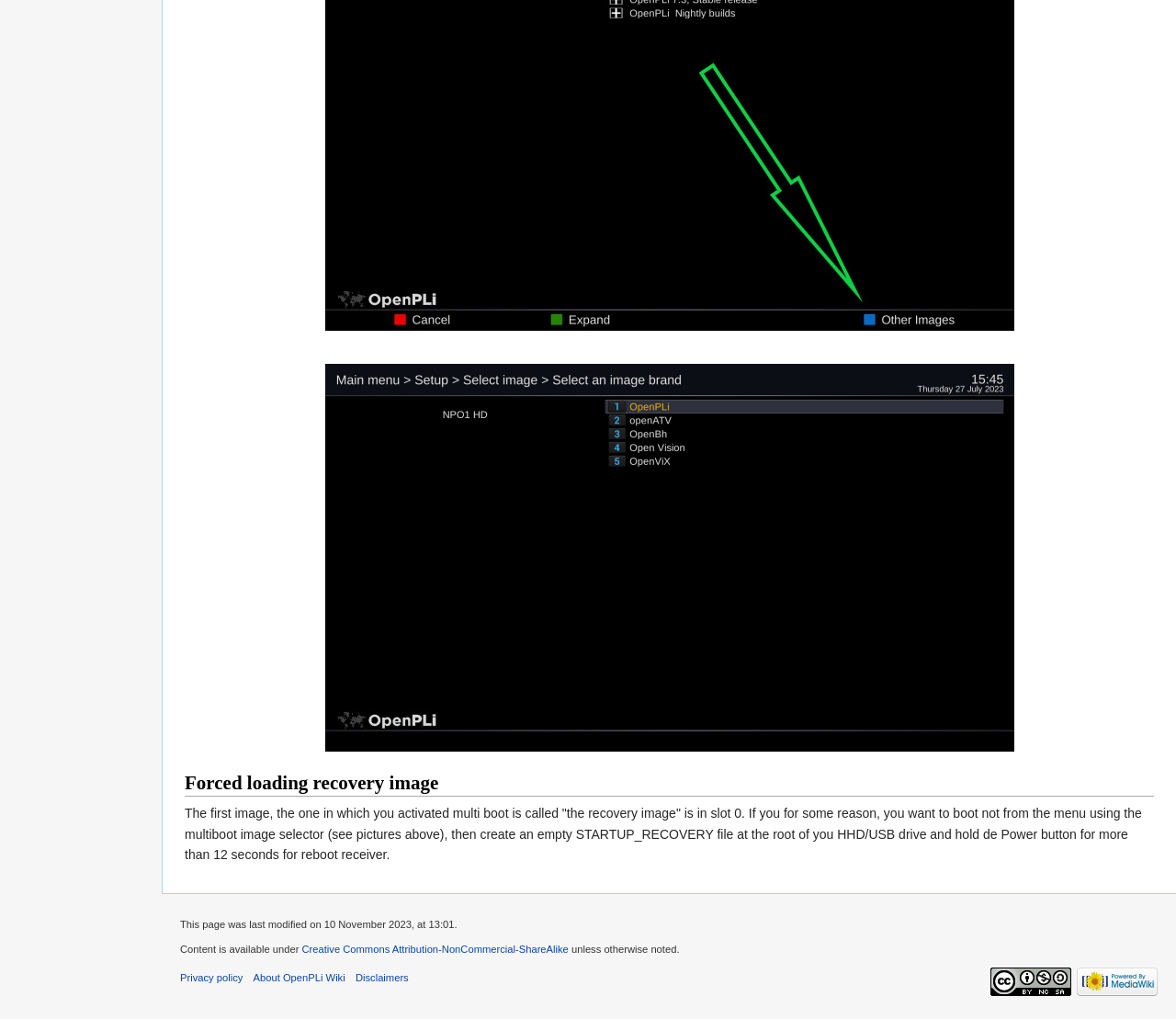Using the provided element description: "About OpenPLi Wiki", identify the bounding box coordinates. The coordinates should be four floats between 0 and 1 in the order [left, top, right, bottom].

[0.215, 0.954, 0.294, 0.965]